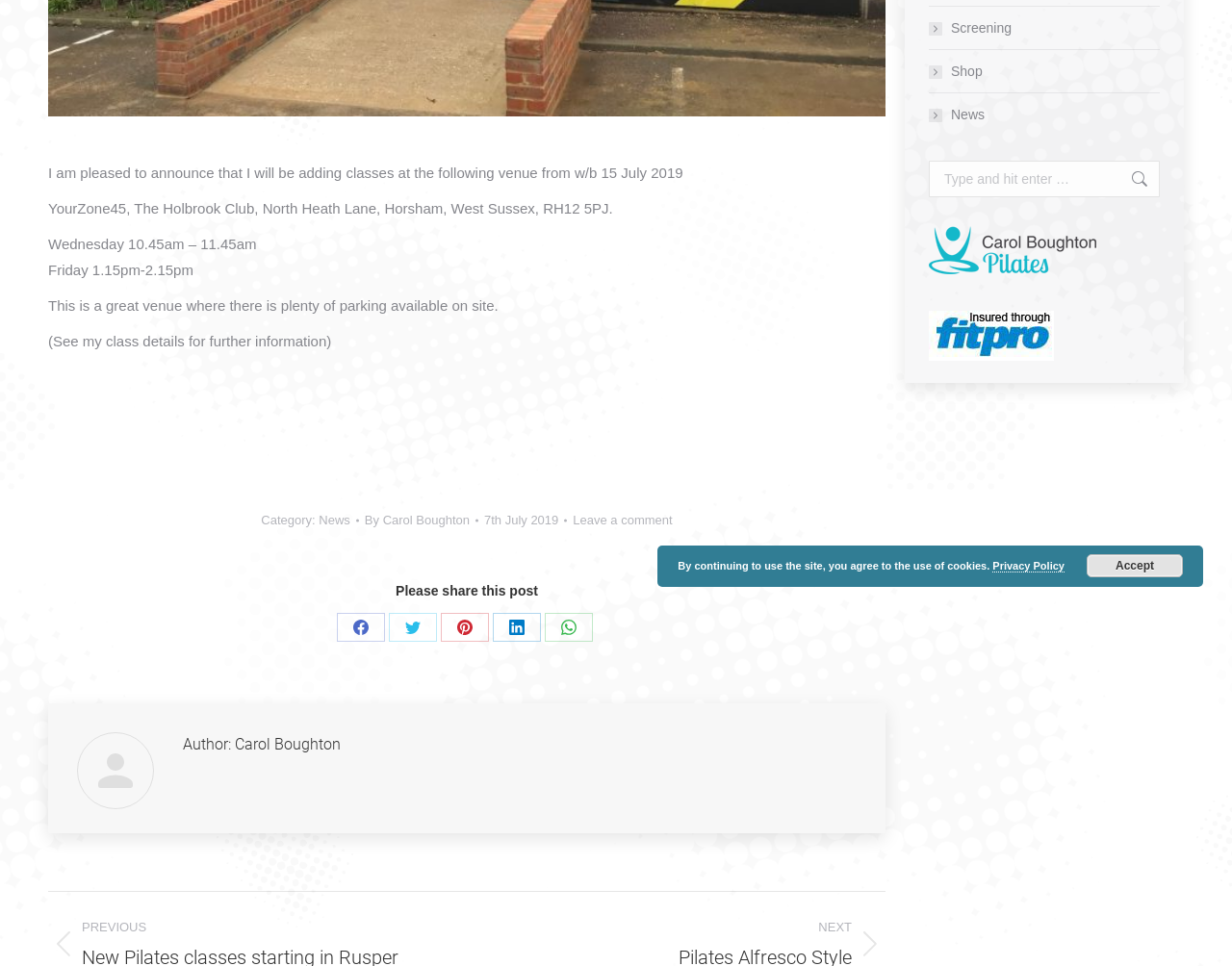Identify the bounding box coordinates for the UI element mentioned here: "7th July 2019". Provide the coordinates as four float values between 0 and 1, i.e., [left, top, right, bottom].

[0.393, 0.527, 0.46, 0.55]